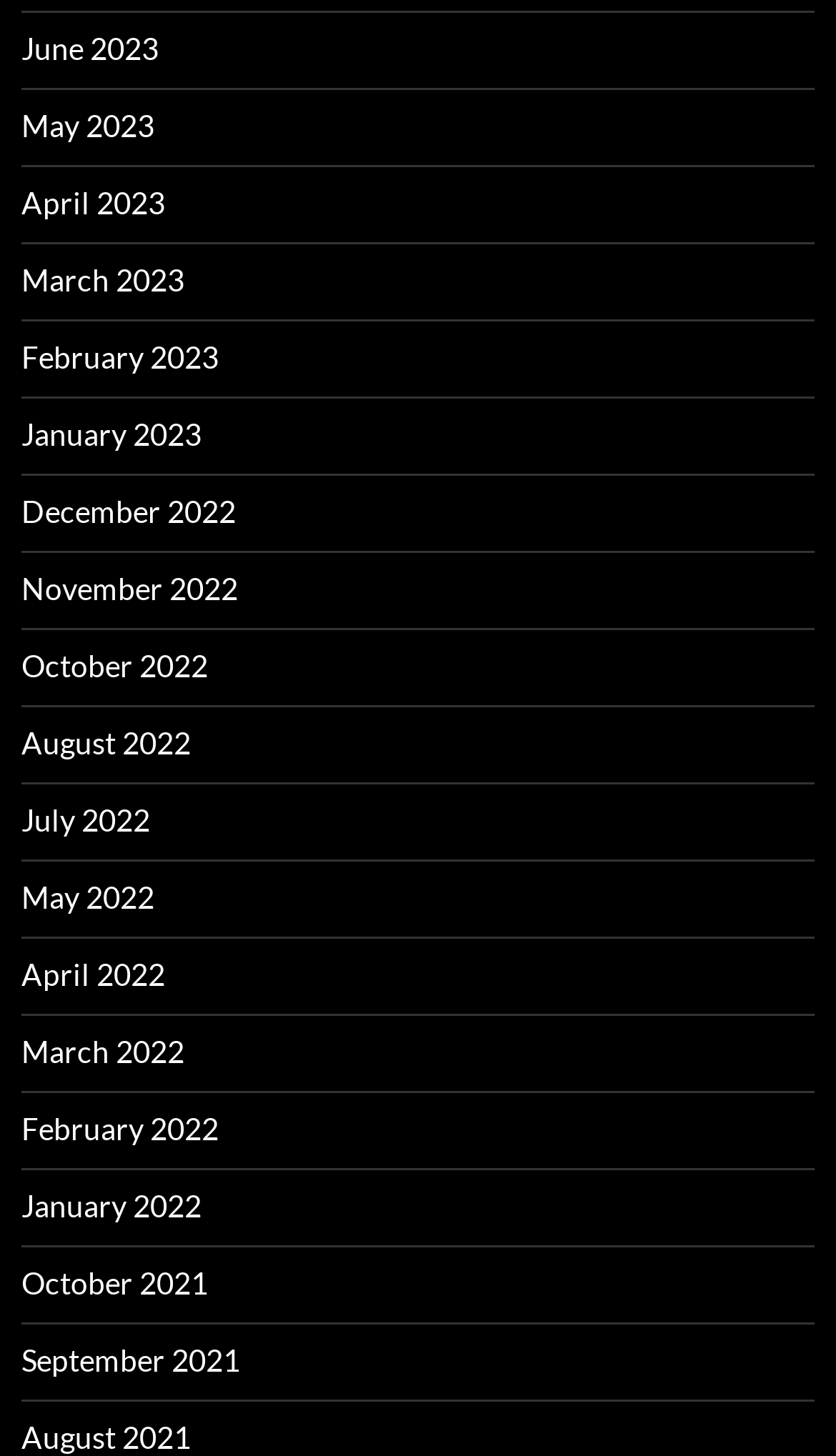How many links are there in total?
Answer the question with a single word or phrase by looking at the picture.

21